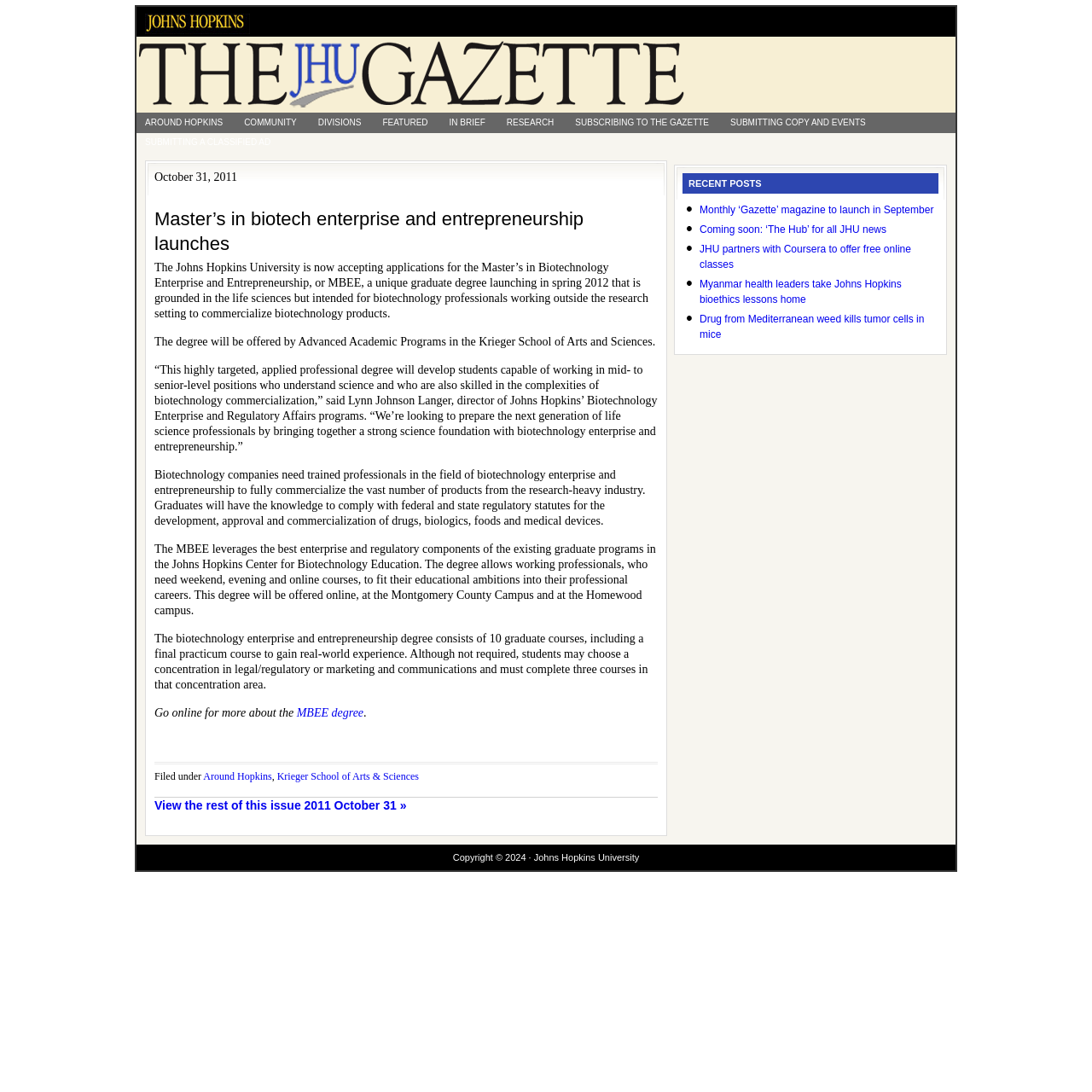Identify the bounding box coordinates of the area you need to click to perform the following instruction: "Read the recent post about Myanmar health leaders".

[0.641, 0.255, 0.826, 0.28]